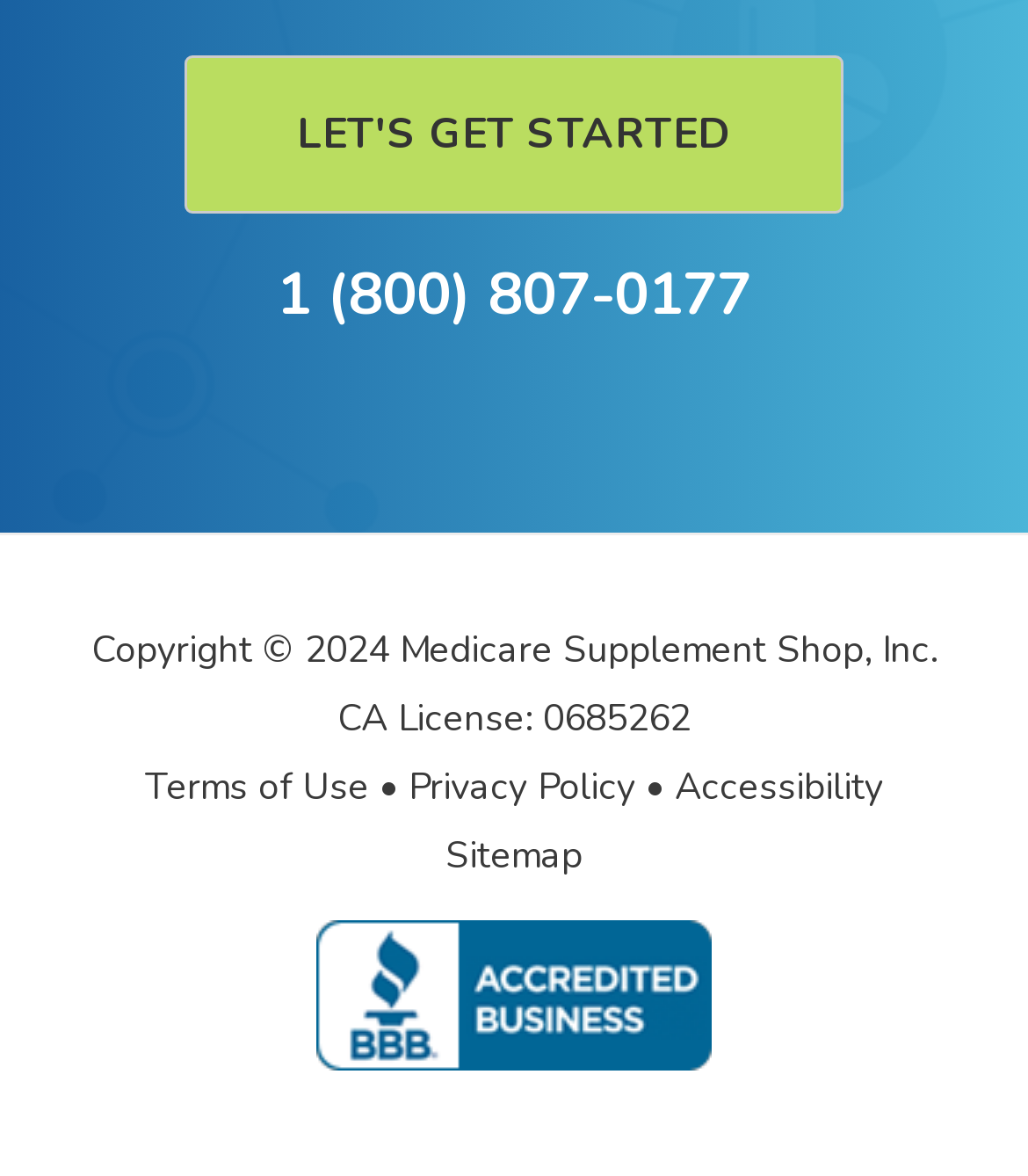What is the phone number to contact?
Please use the visual content to give a single word or phrase answer.

1 (800) 807-0177